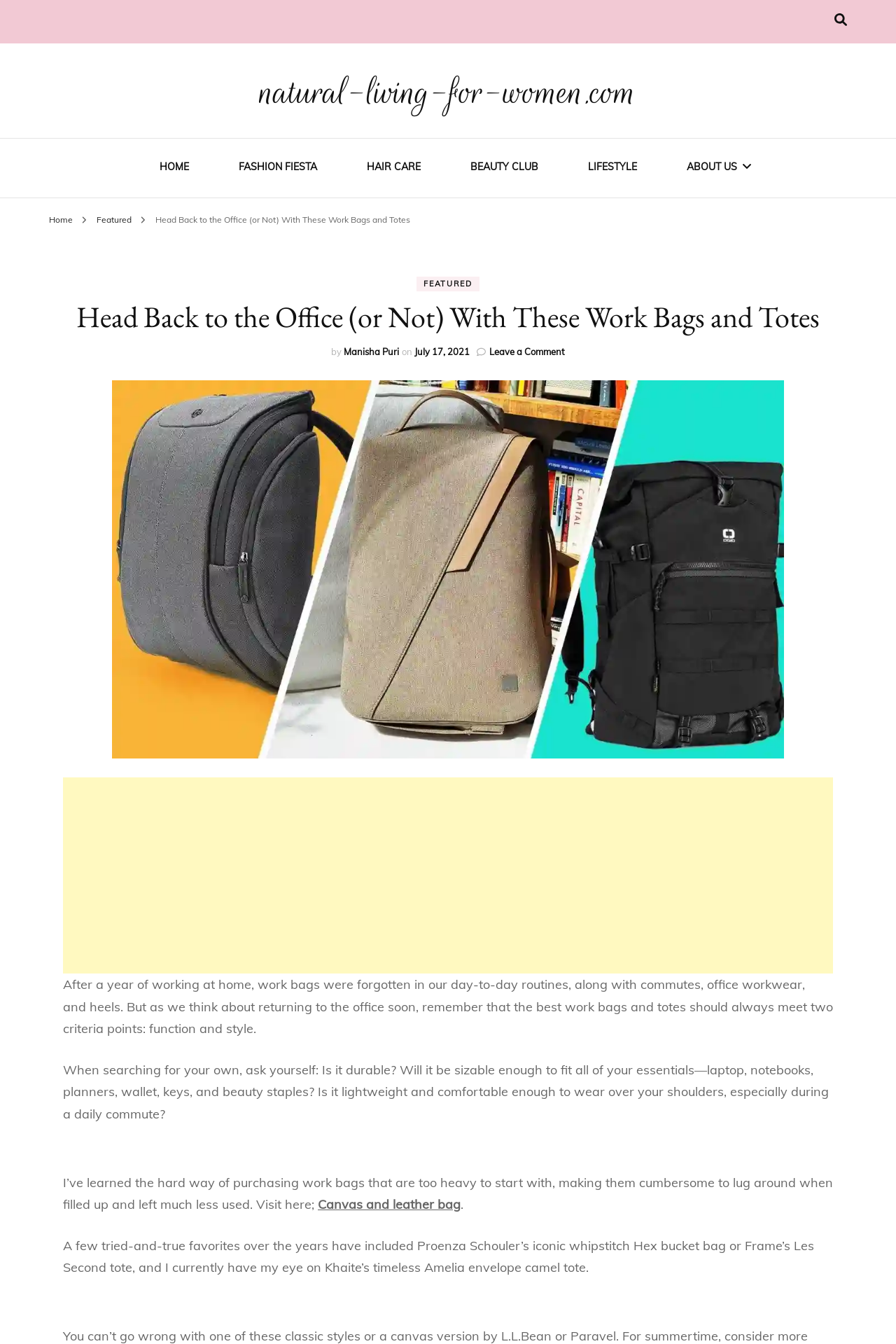Find the bounding box coordinates for the area you need to click to carry out the instruction: "Visit the Canvas and leather bag page". The coordinates should be four float numbers between 0 and 1, indicated as [left, top, right, bottom].

[0.355, 0.89, 0.514, 0.902]